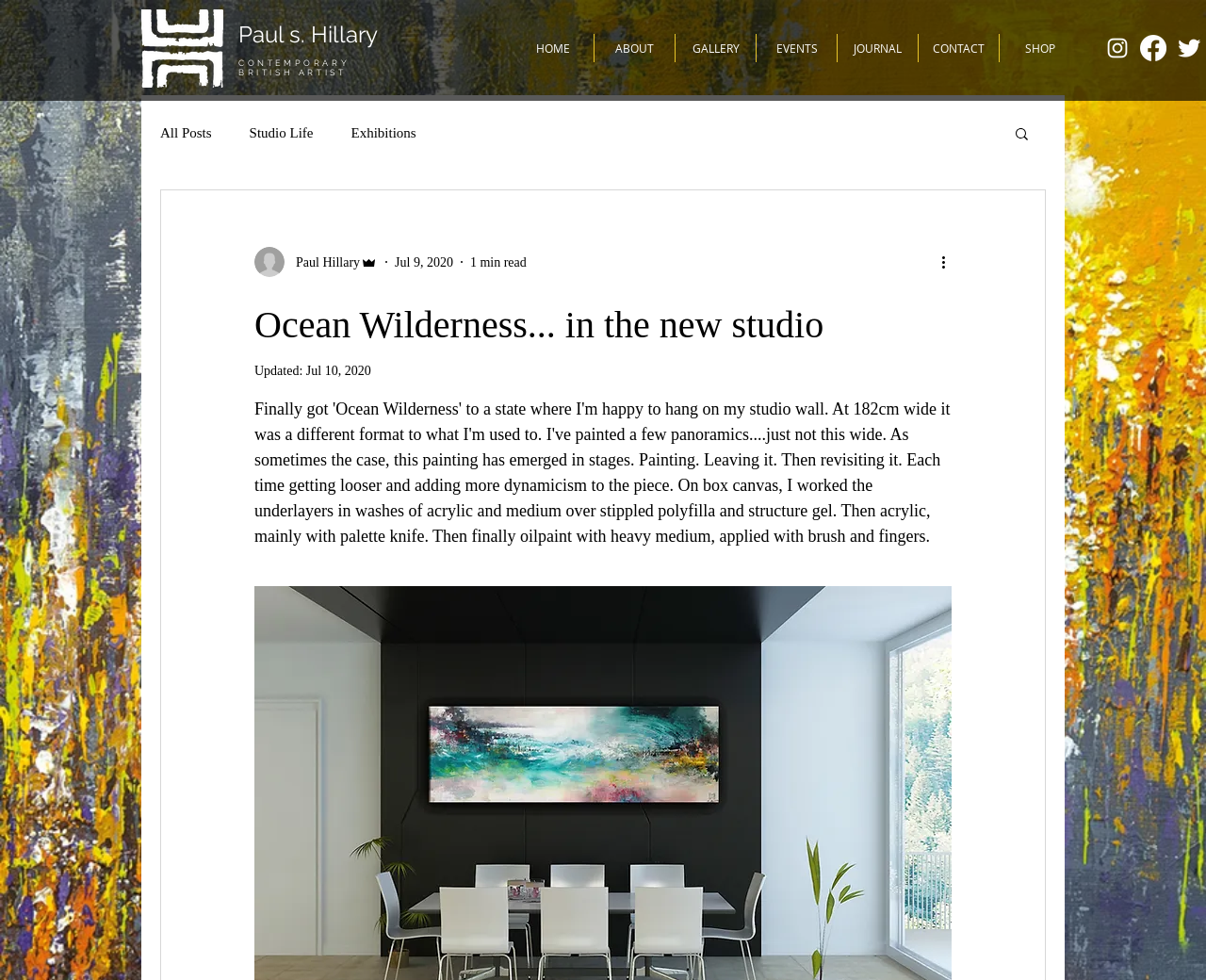Please determine the bounding box coordinates of the clickable area required to carry out the following instruction: "Send an email to Aurum Gallery". The coordinates must be four float numbers between 0 and 1, represented as [left, top, right, bottom].

None